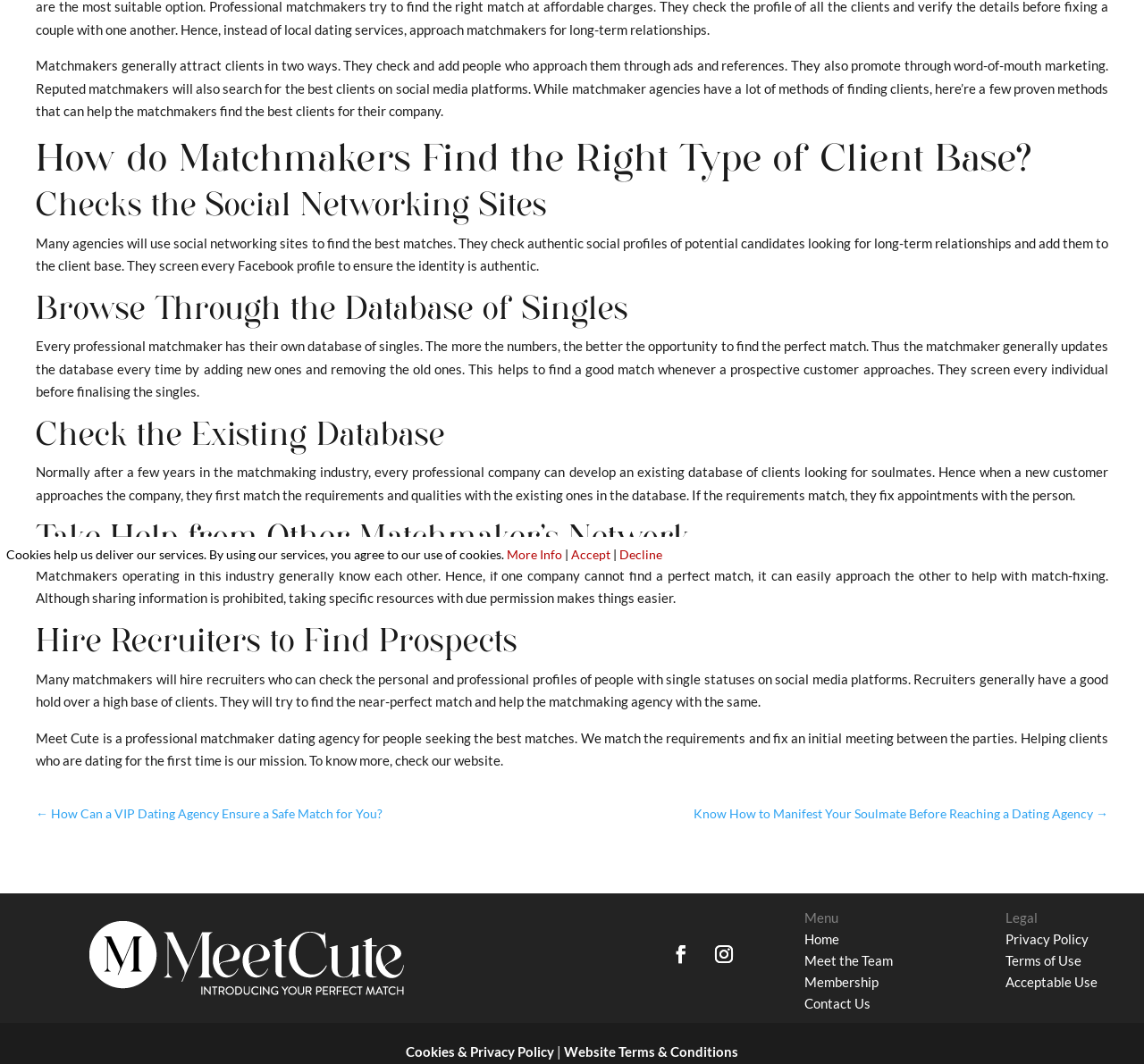Using the element description: "Contact Us", determine the bounding box coordinates. The coordinates should be in the format [left, top, right, bottom], with values between 0 and 1.

[0.703, 0.935, 0.761, 0.95]